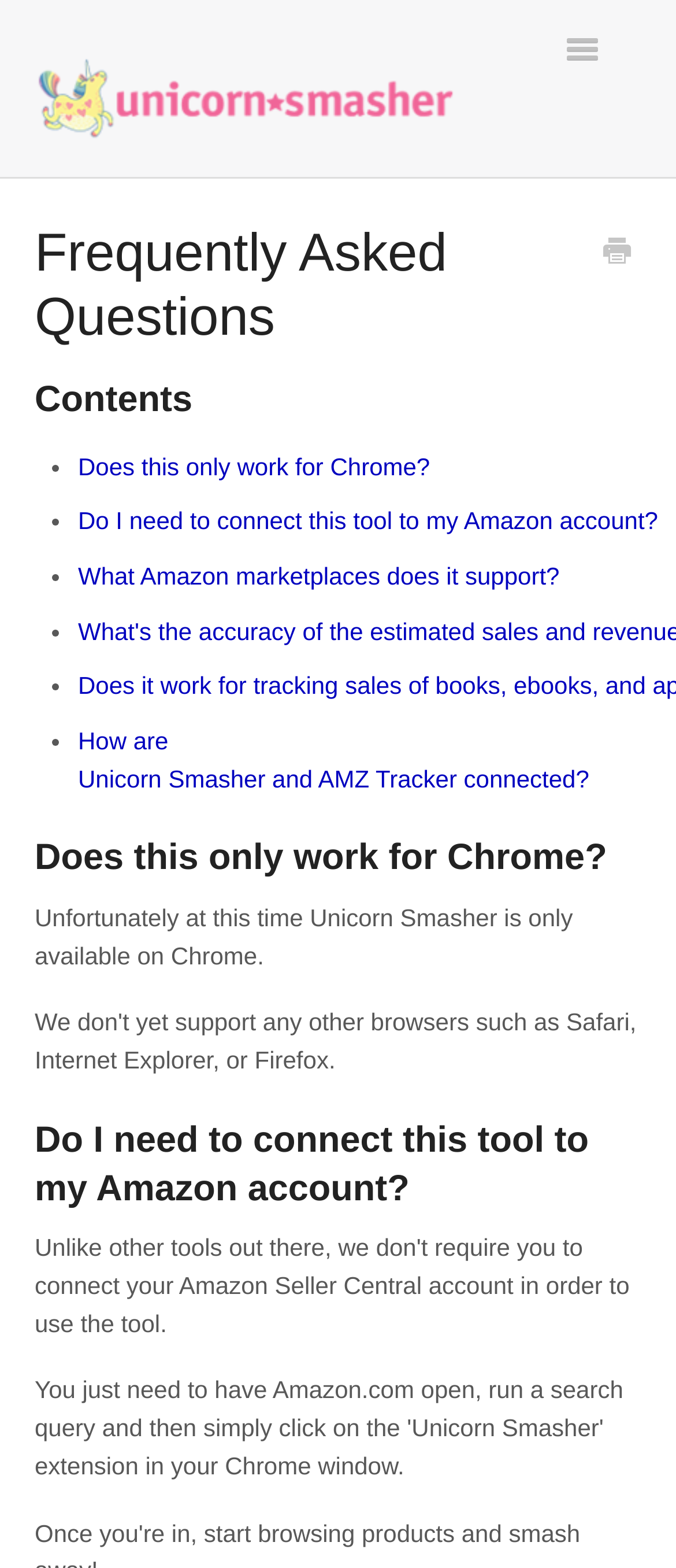Could you highlight the region that needs to be clicked to execute the instruction: "Read 'Do I need to connect this tool to my Amazon account?'"?

[0.115, 0.323, 0.973, 0.341]